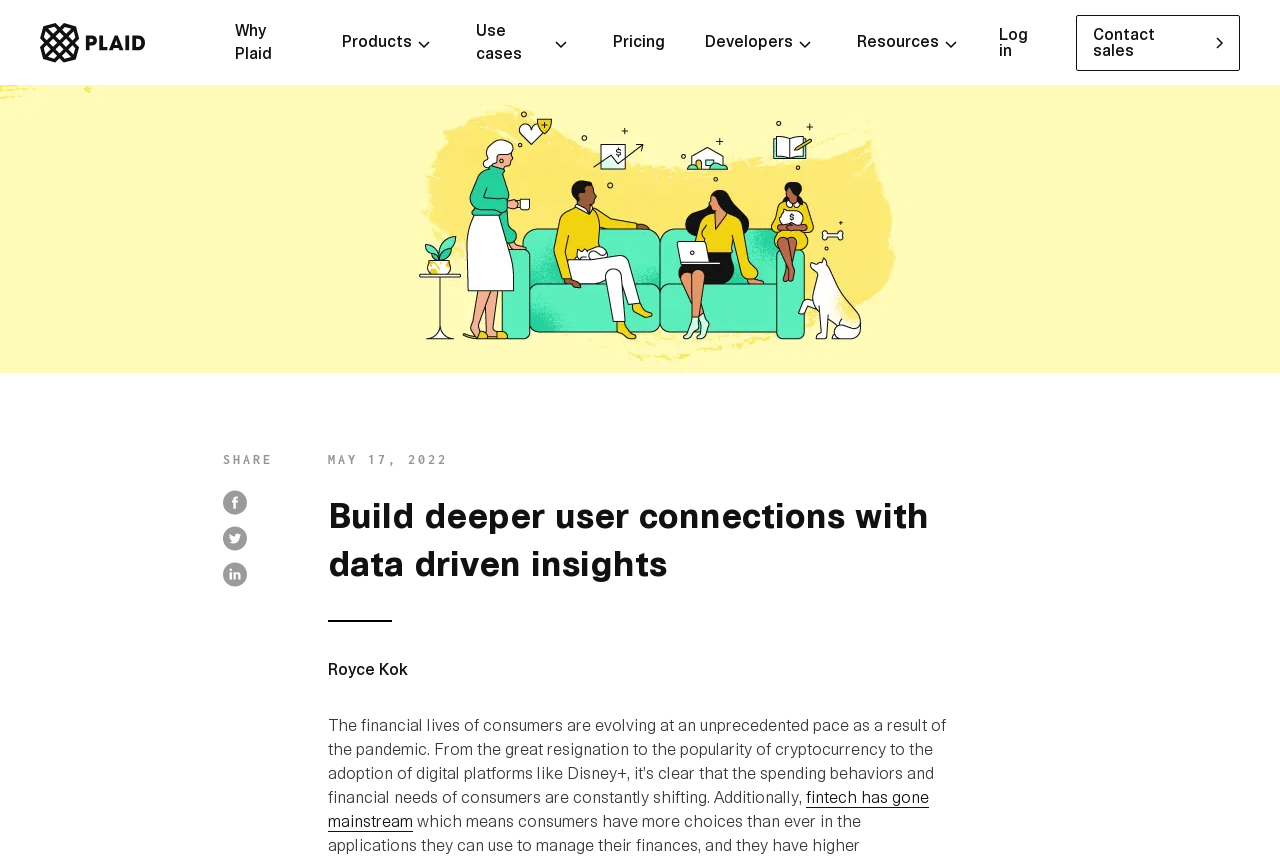Determine the bounding box coordinates of the clickable region to follow the instruction: "Learn about use cases".

[0.356, 0.014, 0.463, 0.085]